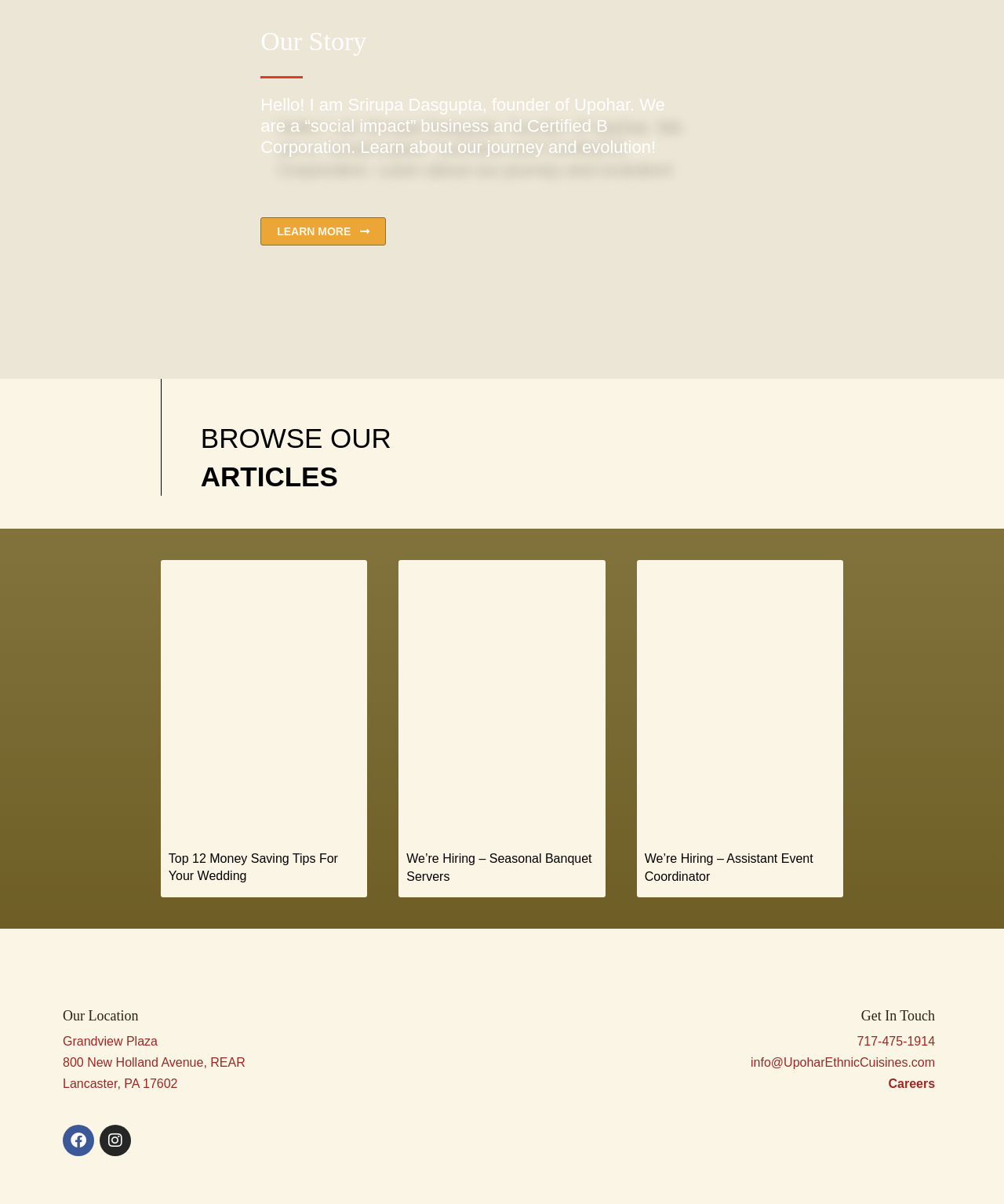Kindly determine the bounding box coordinates of the area that needs to be clicked to fulfill this instruction: "Explore career opportunities at Upohar".

[0.885, 0.895, 0.931, 0.906]